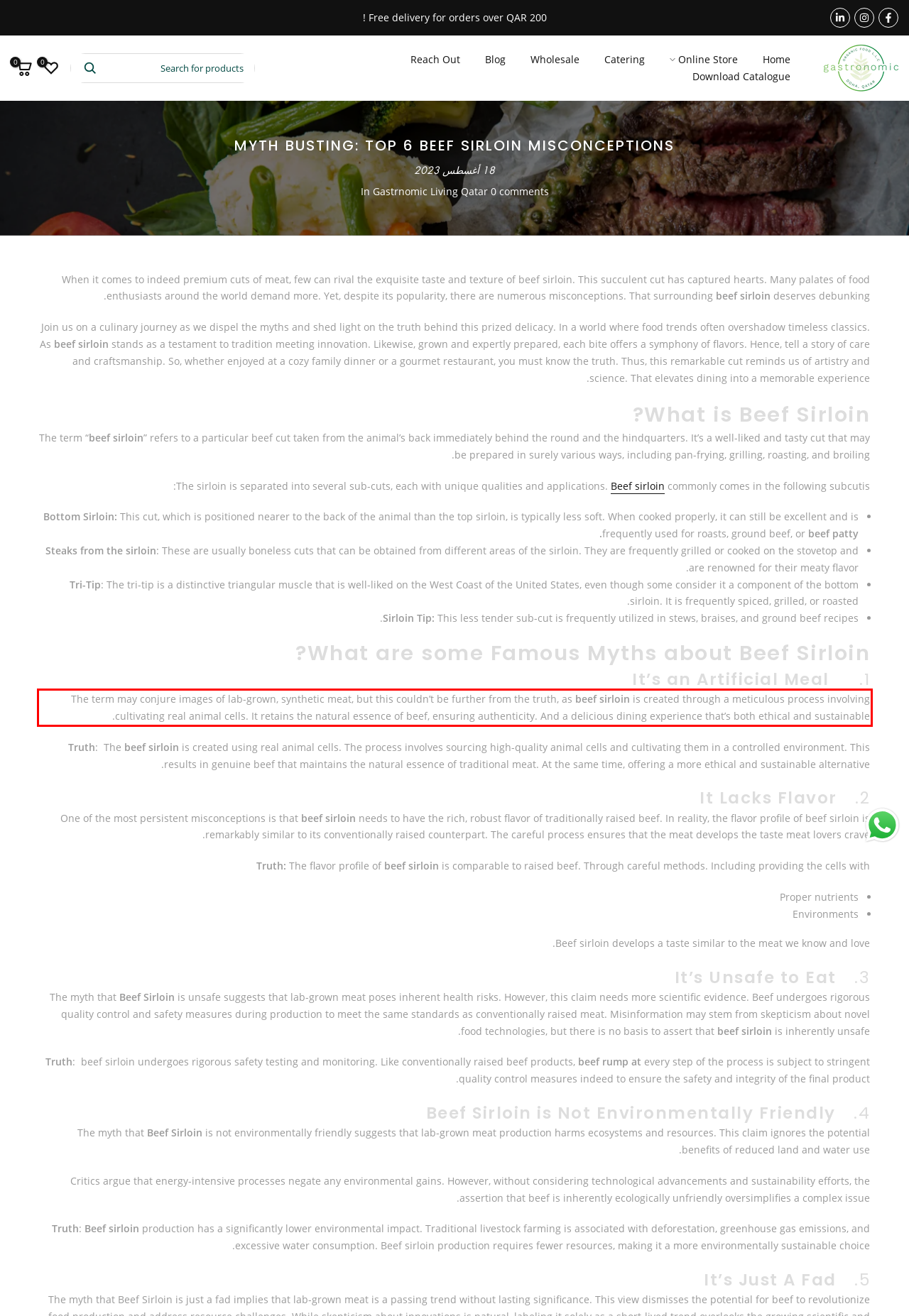There is a screenshot of a webpage with a red bounding box around a UI element. Please use OCR to extract the text within the red bounding box.

The term may conjure images of lab-grown, synthetic meat, but this couldn’t be further from the truth, as beef sirloin is created through a meticulous process involving cultivating real animal cells. It retains the natural essence of beef, ensuring authenticity. And a delicious dining experience that’s both ethical and sustainable.